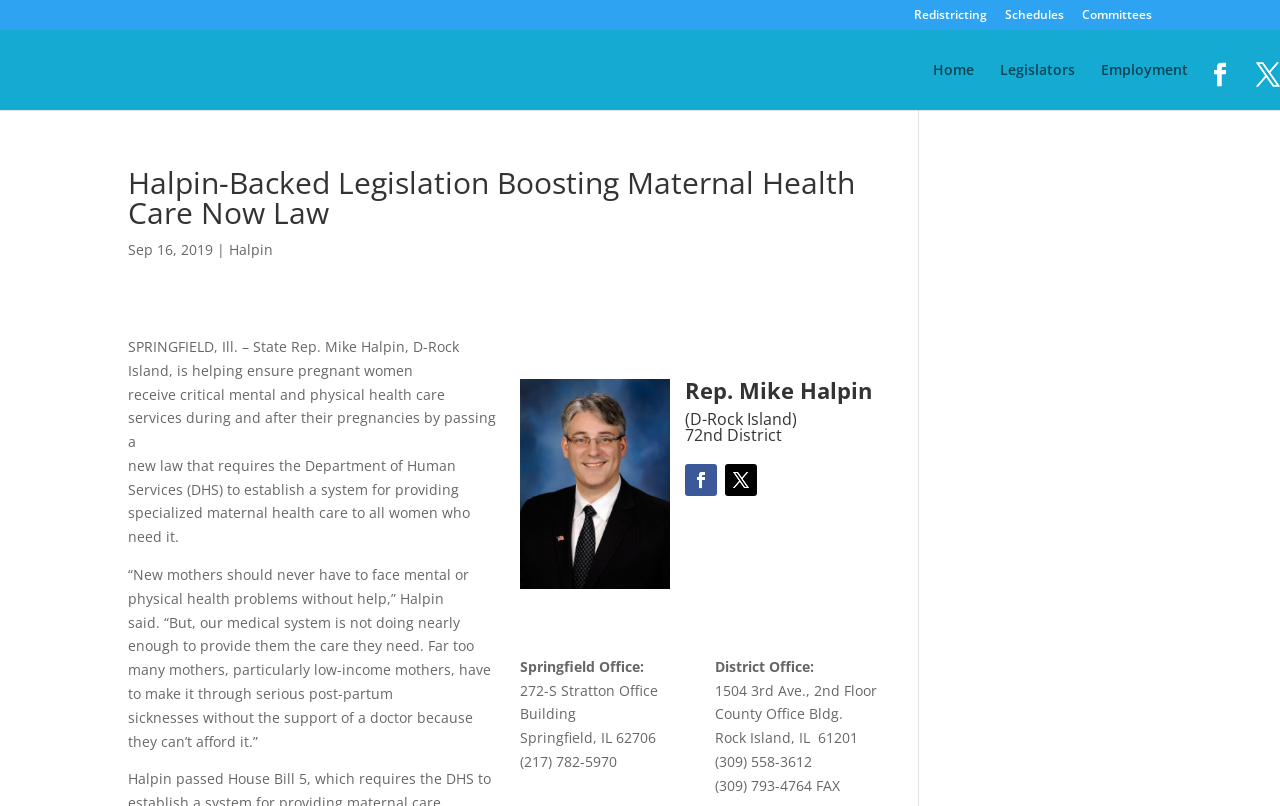Summarize the webpage in an elaborate manner.

This webpage appears to be a news article or press release about a new law related to maternal health care, backed by Representative Mike Halpin. 

At the top of the page, there are several links to different sections of the website, including "Redistricting", "Schedules", "Committees", "Home", "Legislators", and "Employment". These links are positioned horizontally across the top of the page, with "Home" and "Legislators" situated roughly in the middle. 

Below these links, there is a large heading that reads "Halpin-Backed Legislation Boosting Maternal Health Care Now Law". This heading is centered near the top of the page. 

To the left of the heading, there is a date "Sep 16, 2019" followed by a vertical line and a link to "Halpin". 

The main content of the article is divided into several paragraphs, which describe the new law and its purpose. The text explains that the law requires the Department of Human Services to establish a system for providing specialized maternal health care to all women who need it. The article also quotes Representative Mike Halpin, who expresses his concerns about the lack of support for new mothers, particularly low-income mothers, who often have to face serious post-partum illnesses without adequate medical care. 

On the right side of the page, there is a section dedicated to Representative Mike Halpin, with a heading that reads "Rep. Mike Halpin" and a subheading that reads "(D-Rock Island) 72nd District". Below this heading, there is an image of Representative Halpin, followed by his contact information, including his Springfield office and district office addresses, phone numbers, and fax number.